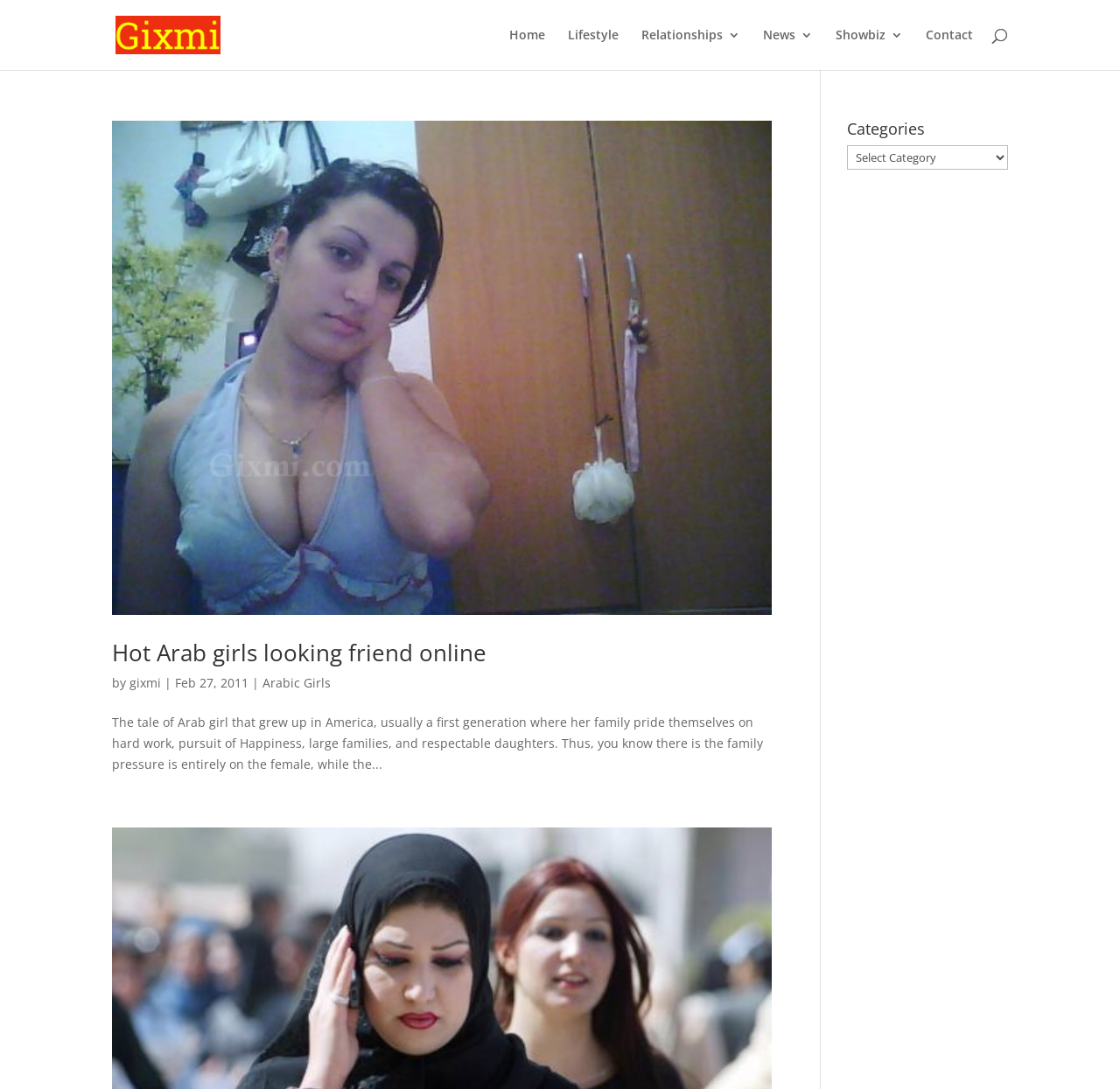Produce a meticulous description of the webpage.

The webpage is about Arabic girls, specifically focusing on their lifestyle, relationships, and news. At the top left, there is a logo image with the text "Gixmi" next to it, which is also a link. Below the logo, there is a navigation menu with links to "Home", "Lifestyle", "Relationships 3", "News 3", "Showbiz 3", and "Contact", arranged horizontally from left to right.

In the main content area, there is a search bar at the top, spanning almost the entire width of the page. Below the search bar, there is an article section that takes up most of the page's width. The article section has a heading "Hot Arab girls looking friend online" with an image below it. The image is accompanied by a link with the same text as the heading. There is also a subheading with the text "by" followed by a link to "gixmi" and a date "Feb 27, 2011". Additionally, there is a link to "Arabic Girls" and a paragraph of text that describes the story of an Arab girl growing up in America.

On the right side of the page, there is a section with a heading "Categories" and a dropdown combobox below it, allowing users to select from a list of categories.